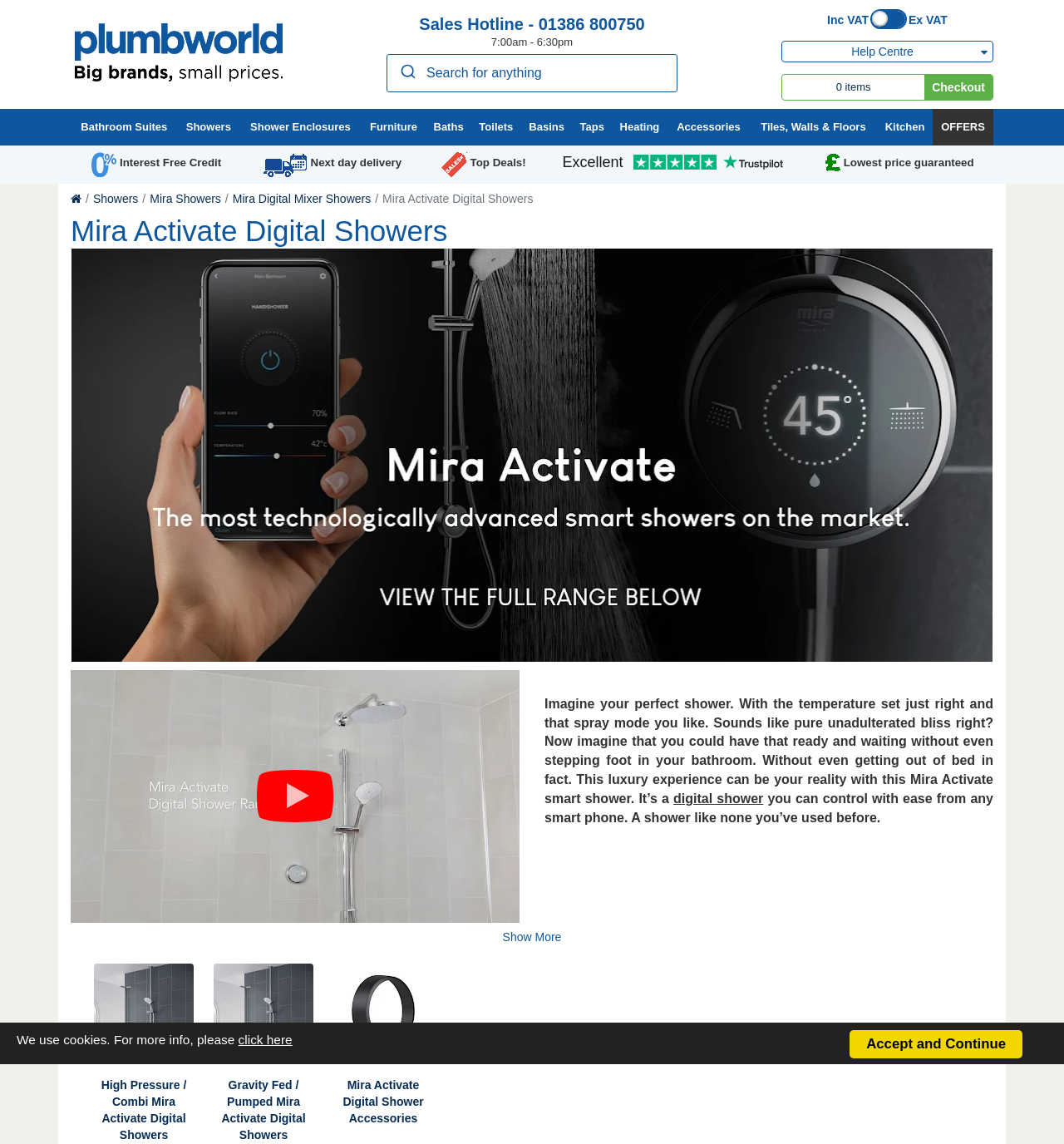Please give the bounding box coordinates of the area that should be clicked to fulfill the following instruction: "Check out". The coordinates should be in the format of four float numbers from 0 to 1, i.e., [left, top, right, bottom].

[0.869, 0.066, 0.933, 0.087]